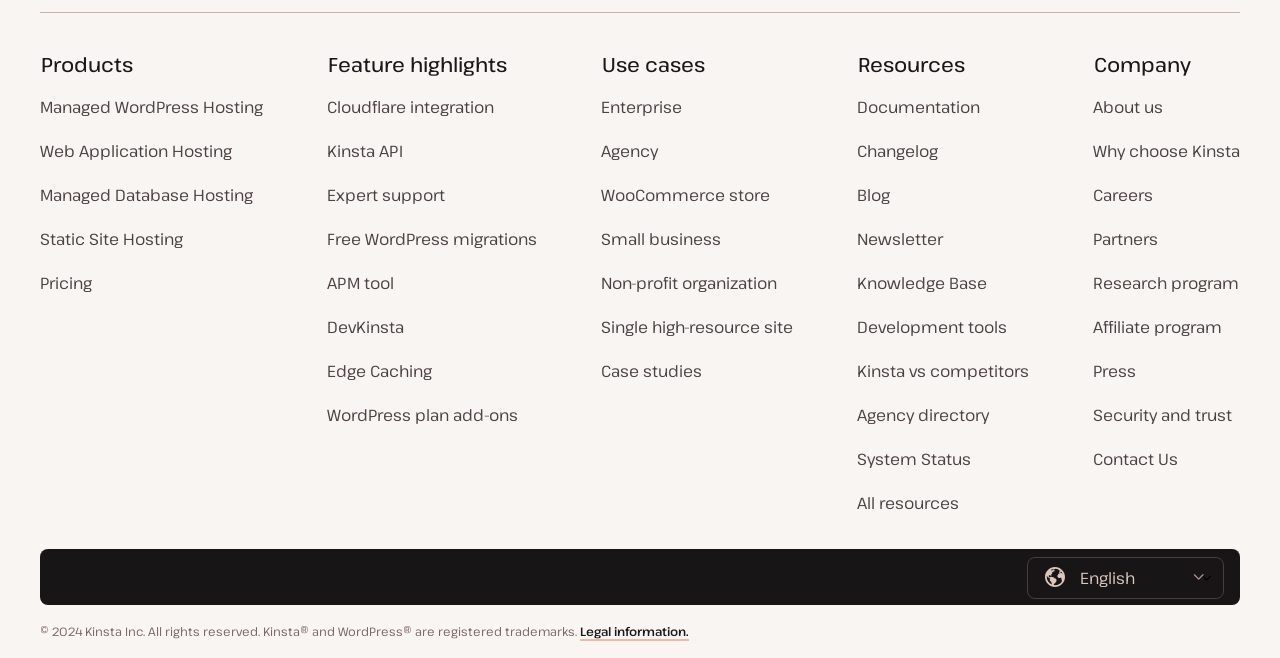What resources are available for Kinsta users?
Please provide a comprehensive answer based on the details in the screenshot.

The 'Resources' section provides various resources for Kinsta users, including Documentation, Changelog, Blog, Newsletter, Knowledge Base, Development tools, and more.